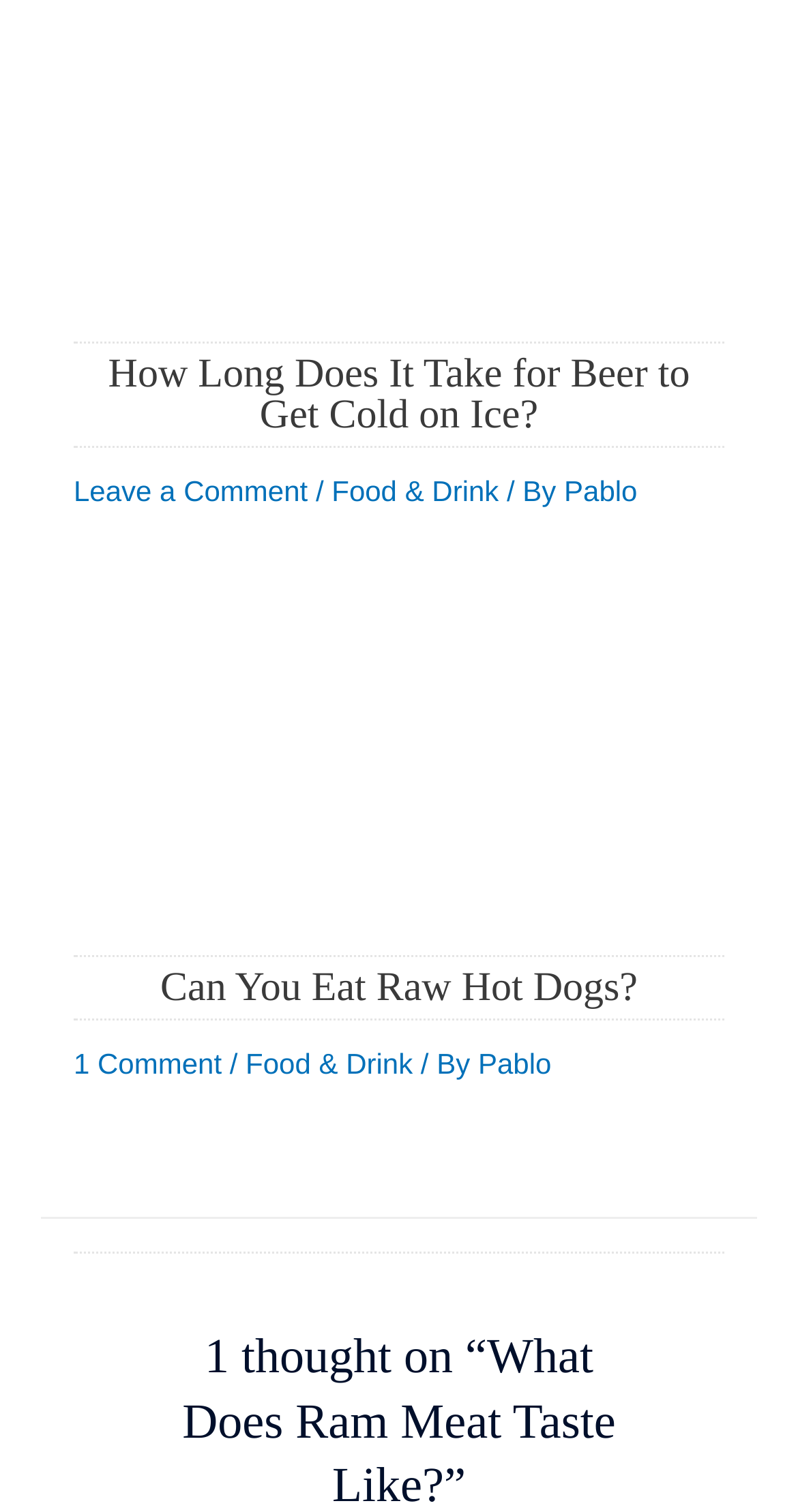Analyze the image and provide a detailed answer to the question: What is the image description of the second article?

The second article has an image with the description 'Can You Eat Raw Hotdogs featured image' which suggests that the image is related to the topic of eating raw hot dogs.